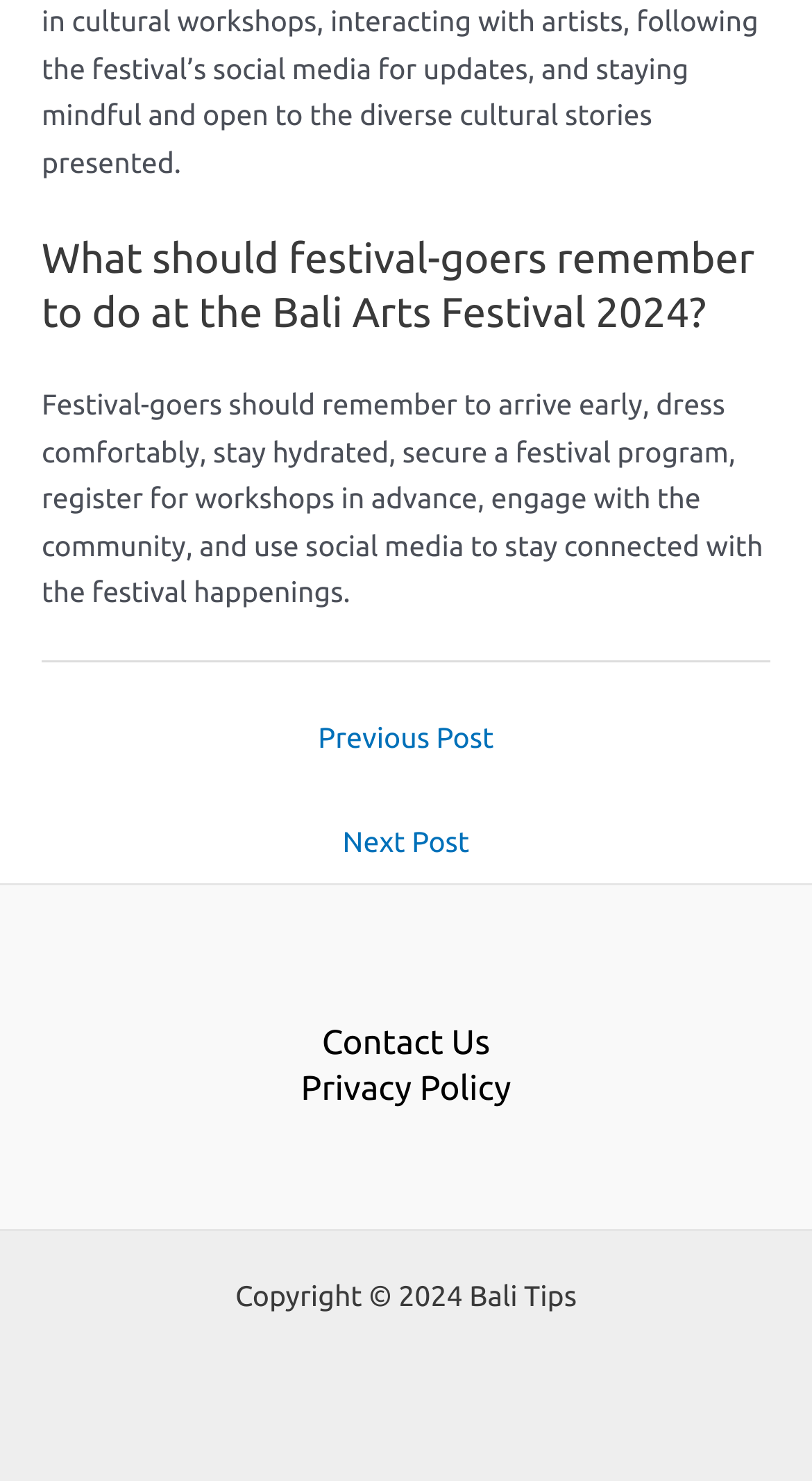What should festival-goers remember to do?
Please answer the question with as much detail as possible using the screenshot.

According to the webpage, festival-goers should remember to arrive early, dress comfortably, stay hydrated, secure a festival program, register for workshops in advance, engage with the community, and use social media to stay connected with the festival happenings.